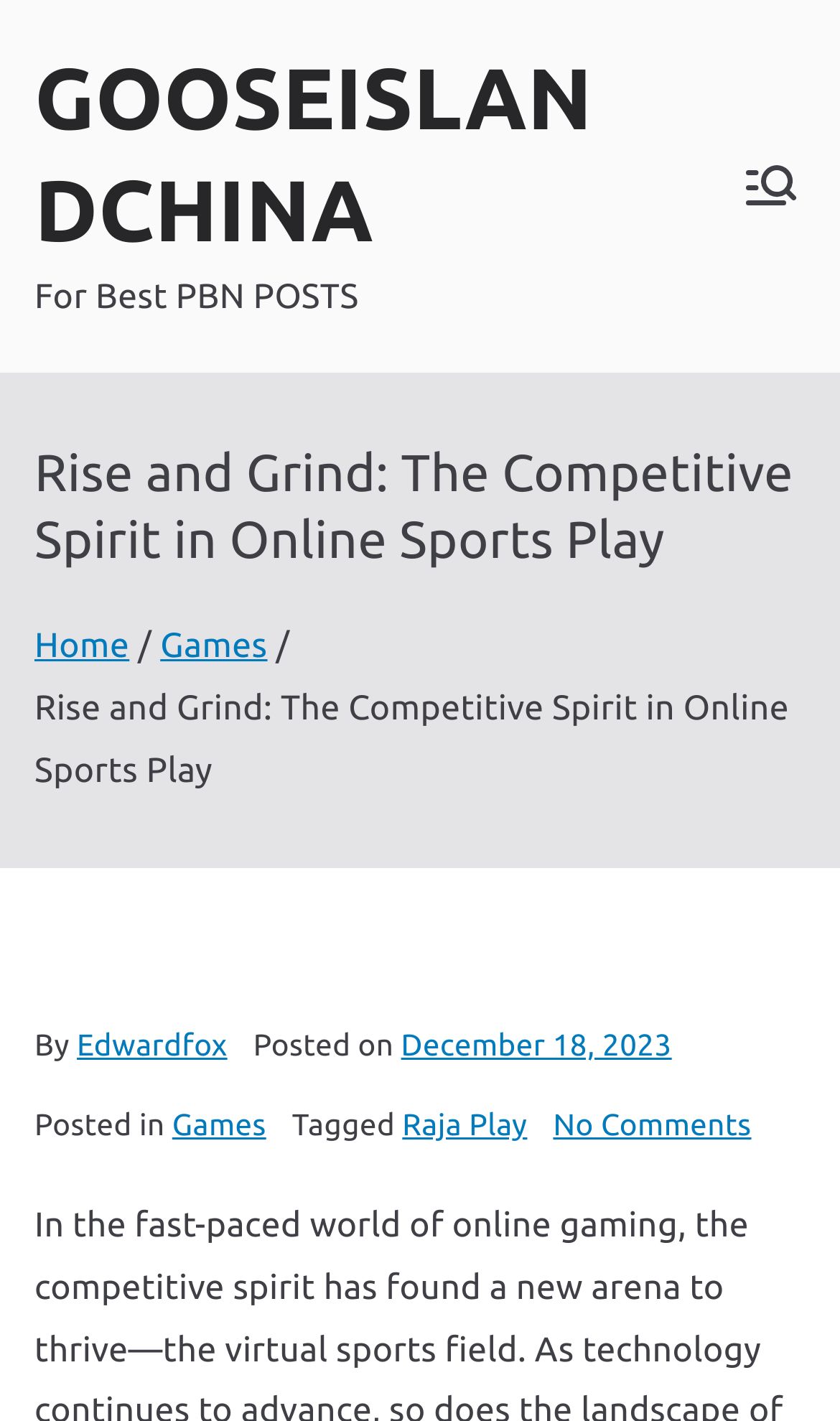Find the bounding box coordinates of the UI element according to this description: "Edwardfox".

[0.092, 0.722, 0.271, 0.747]